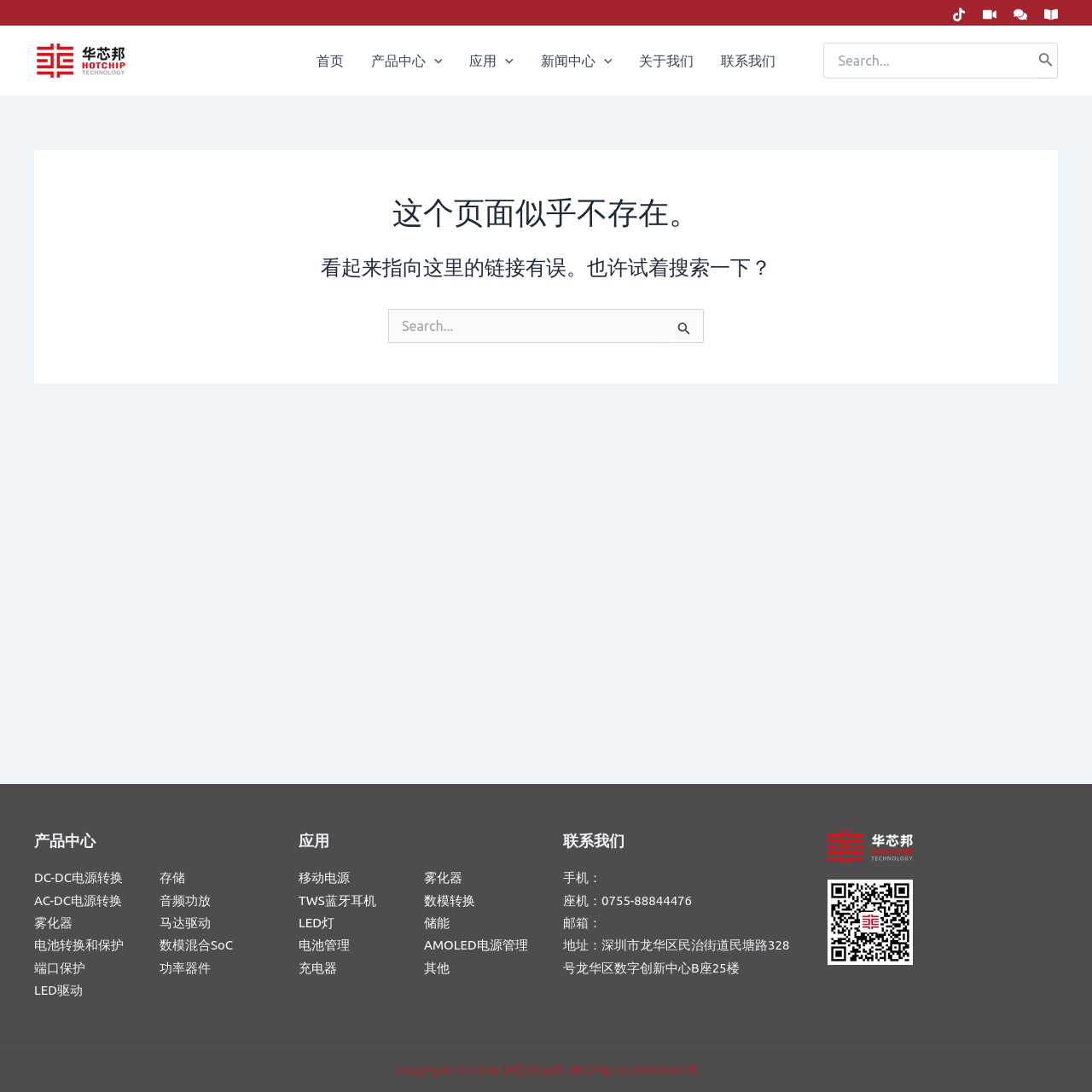Please determine the bounding box coordinates of the element to click on in order to accomplish the following task: "Search for something". Ensure the coordinates are four float numbers ranging from 0 to 1, i.e., [left, top, right, bottom].

[0.754, 0.039, 0.969, 0.072]